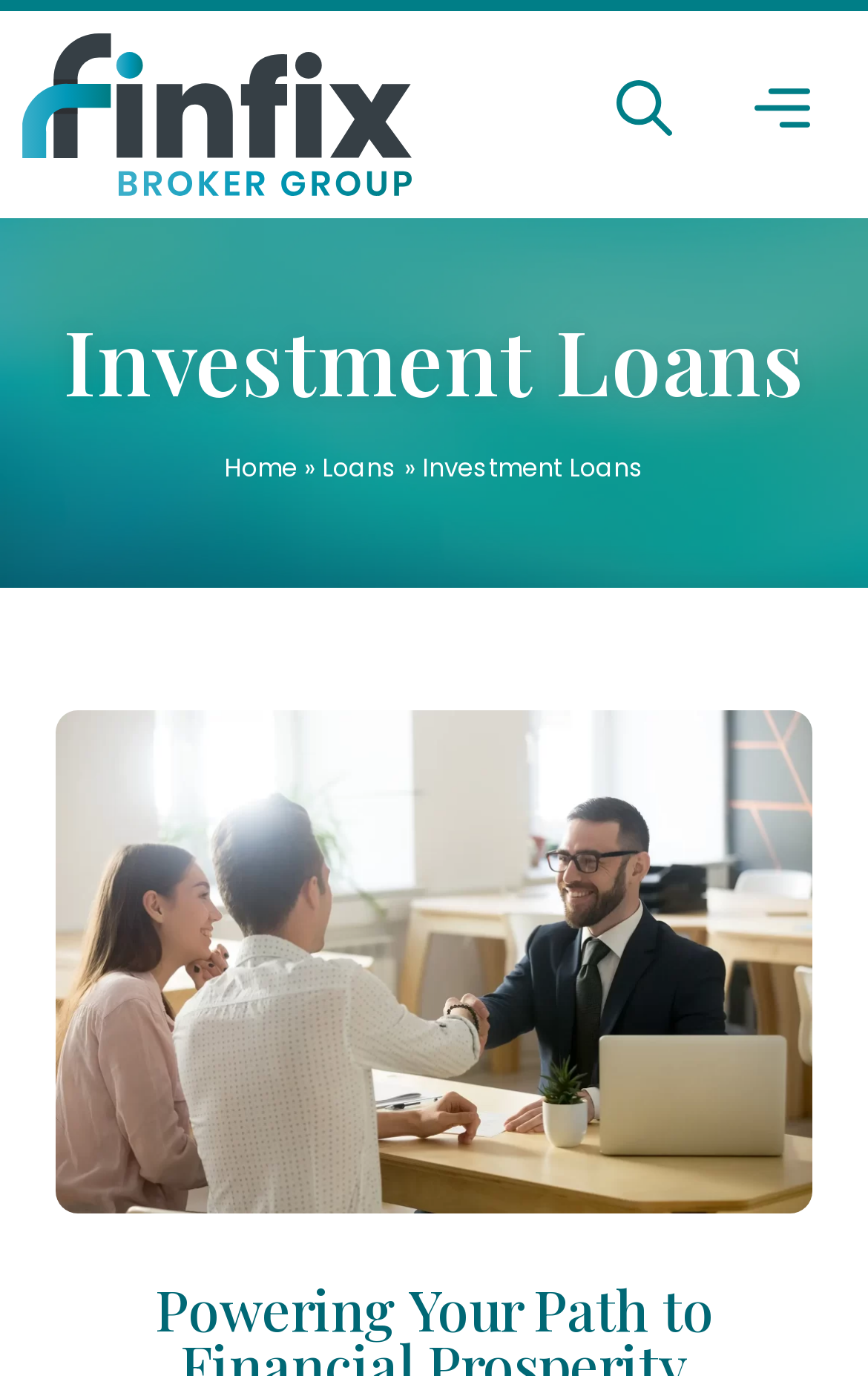Using the information in the image, give a detailed answer to the following question: What is the logo of the company?

The logo of the company can be found at the top left corner of the webpage, which is an image with the text 'Finfix Broker Group'.